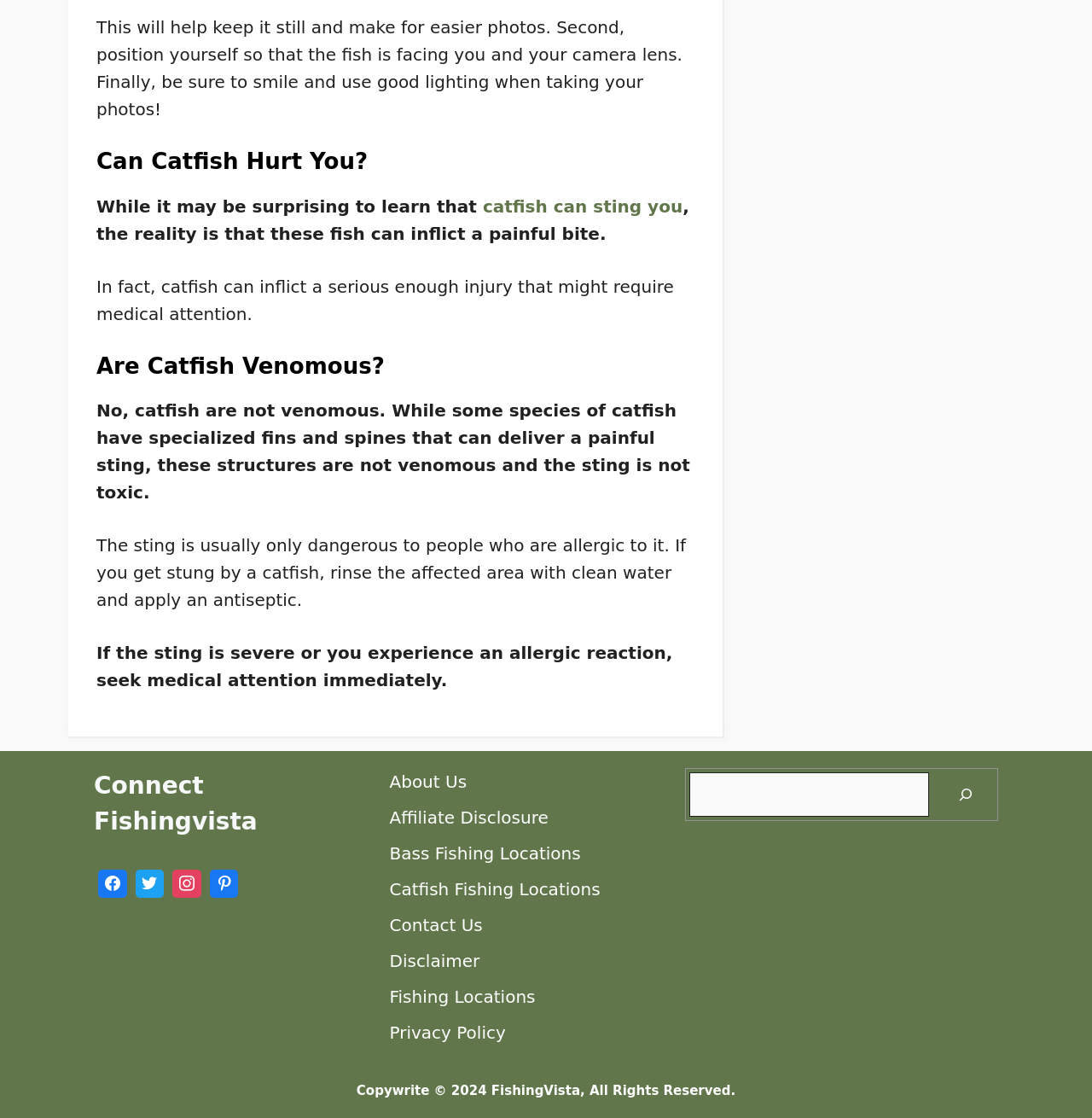Determine the bounding box coordinates for the HTML element mentioned in the following description: "Karin Steinbach Tarnutzer". The coordinates should be a list of four floats ranging from 0 to 1, represented as [left, top, right, bottom].

None